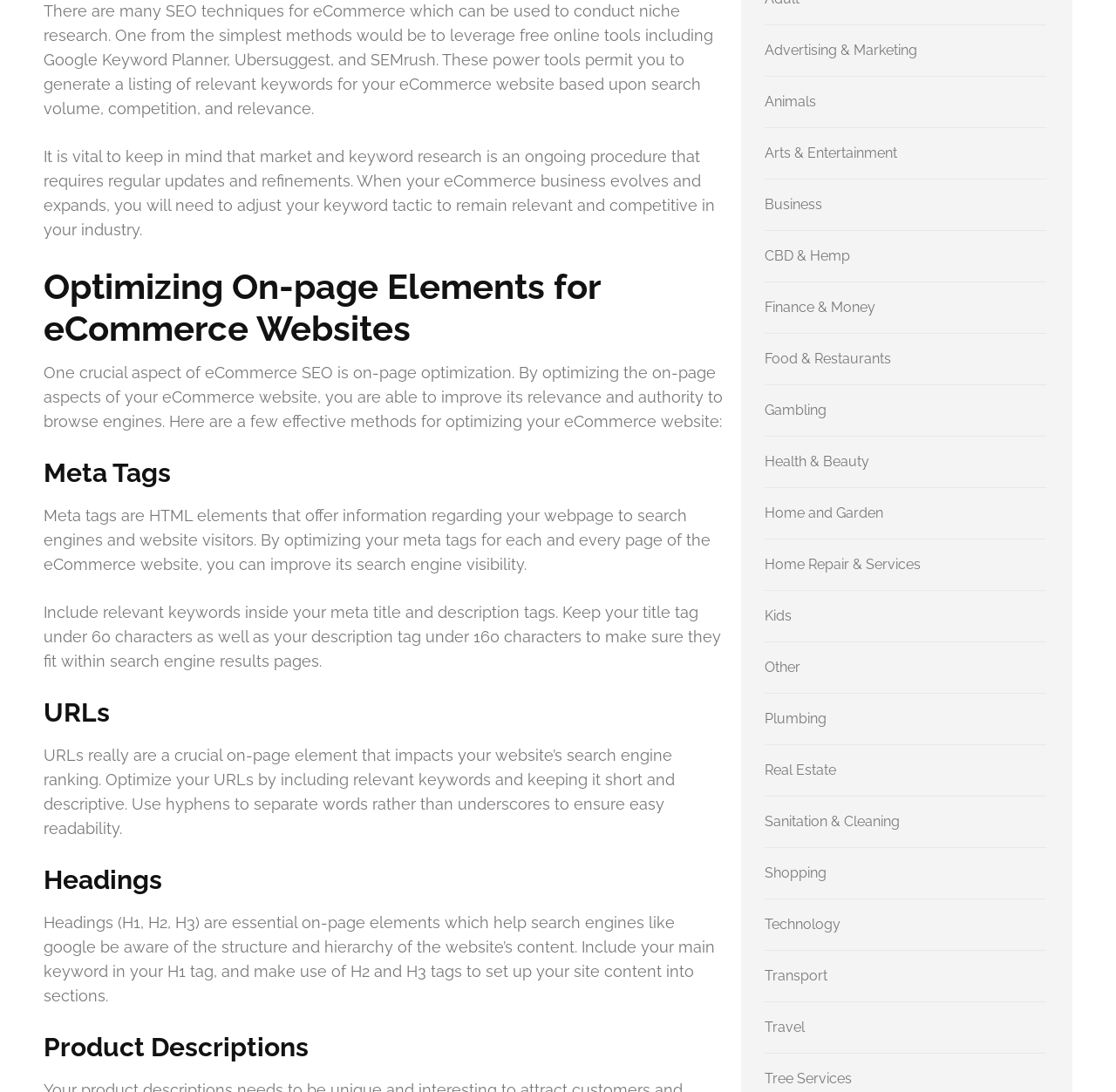Give a one-word or one-phrase response to the question:
What is the purpose of headings in on-page optimization?

Help search engines understand content structure